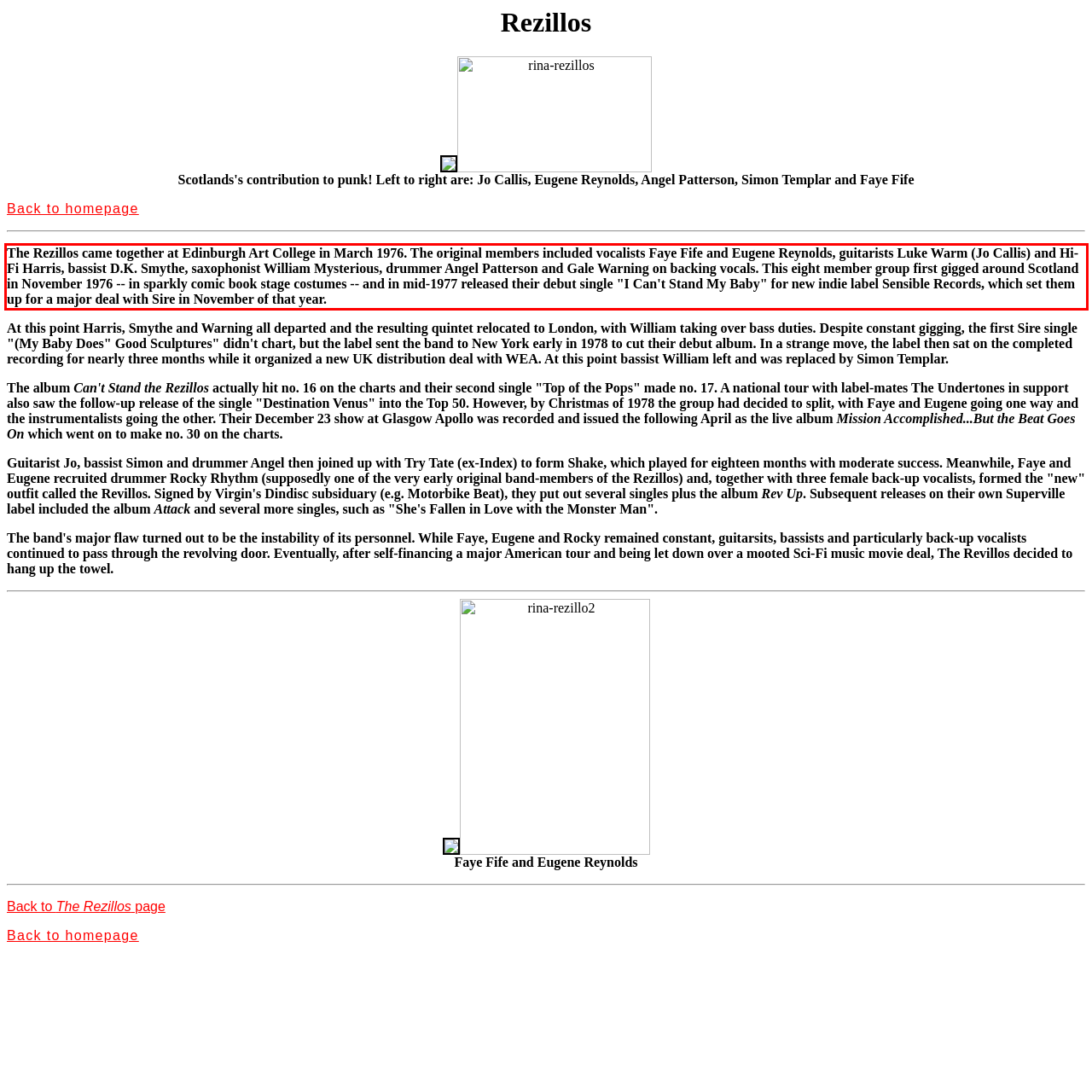Please extract the text content within the red bounding box on the webpage screenshot using OCR.

The Rezillos came together at Edinburgh Art College in March 1976. The original members included vocalists Faye Fife and Eugene Reynolds, guitarists Luke Warm (Jo Callis) and Hi-Fi Harris, bassist D.K. Smythe, saxophonist William Mysterious, drummer Angel Patterson and Gale Warning on backing vocals. This eight member group first gigged around Scotland in November 1976 -- in sparkly comic book stage costumes -- and in mid-1977 released their debut single "I Can't Stand My Baby" for new indie label Sensible Records, which set them up for a major deal with Sire in November of that year.